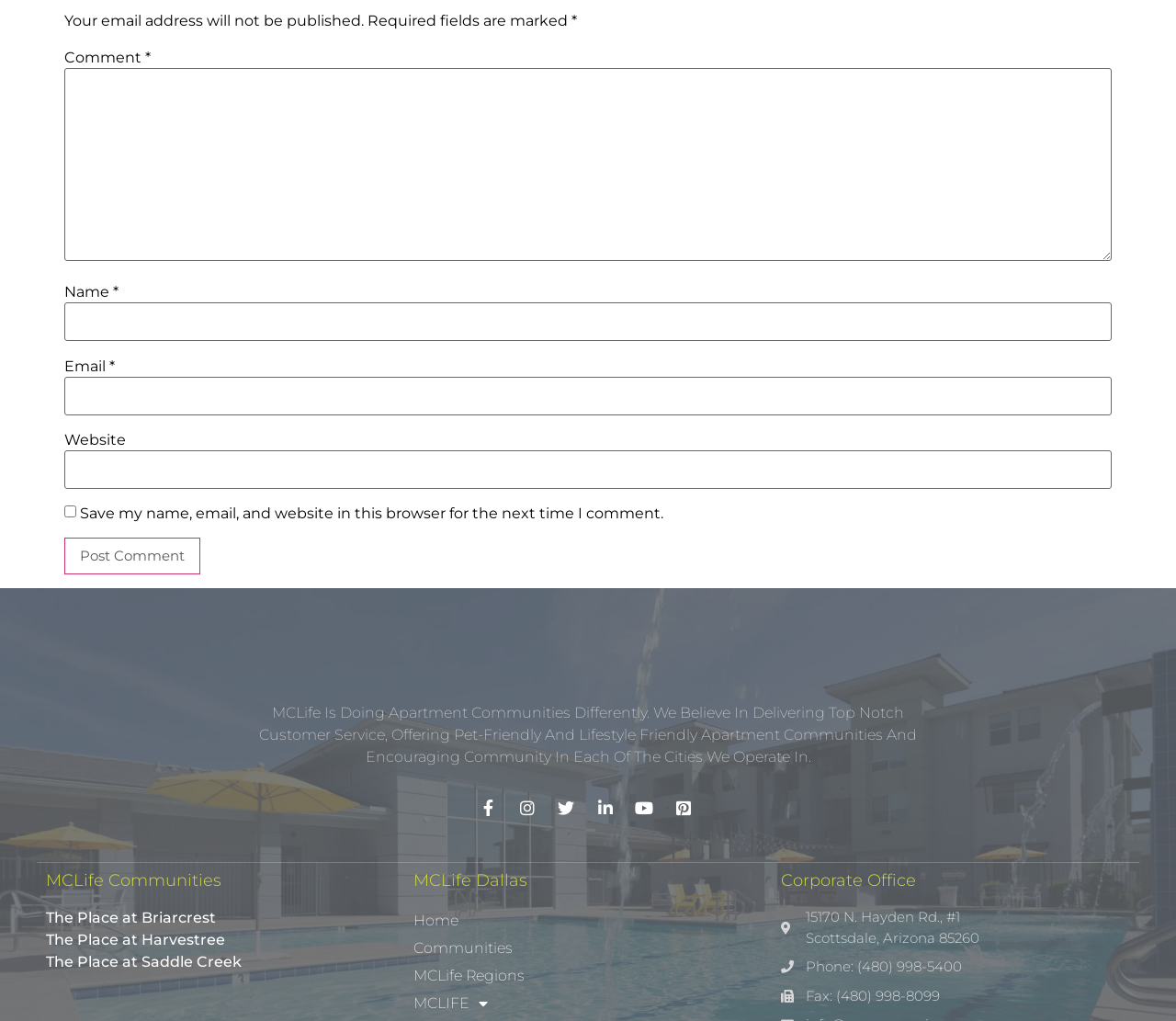Identify the bounding box coordinates of the clickable region to carry out the given instruction: "Click the Post Comment button".

[0.055, 0.526, 0.17, 0.563]